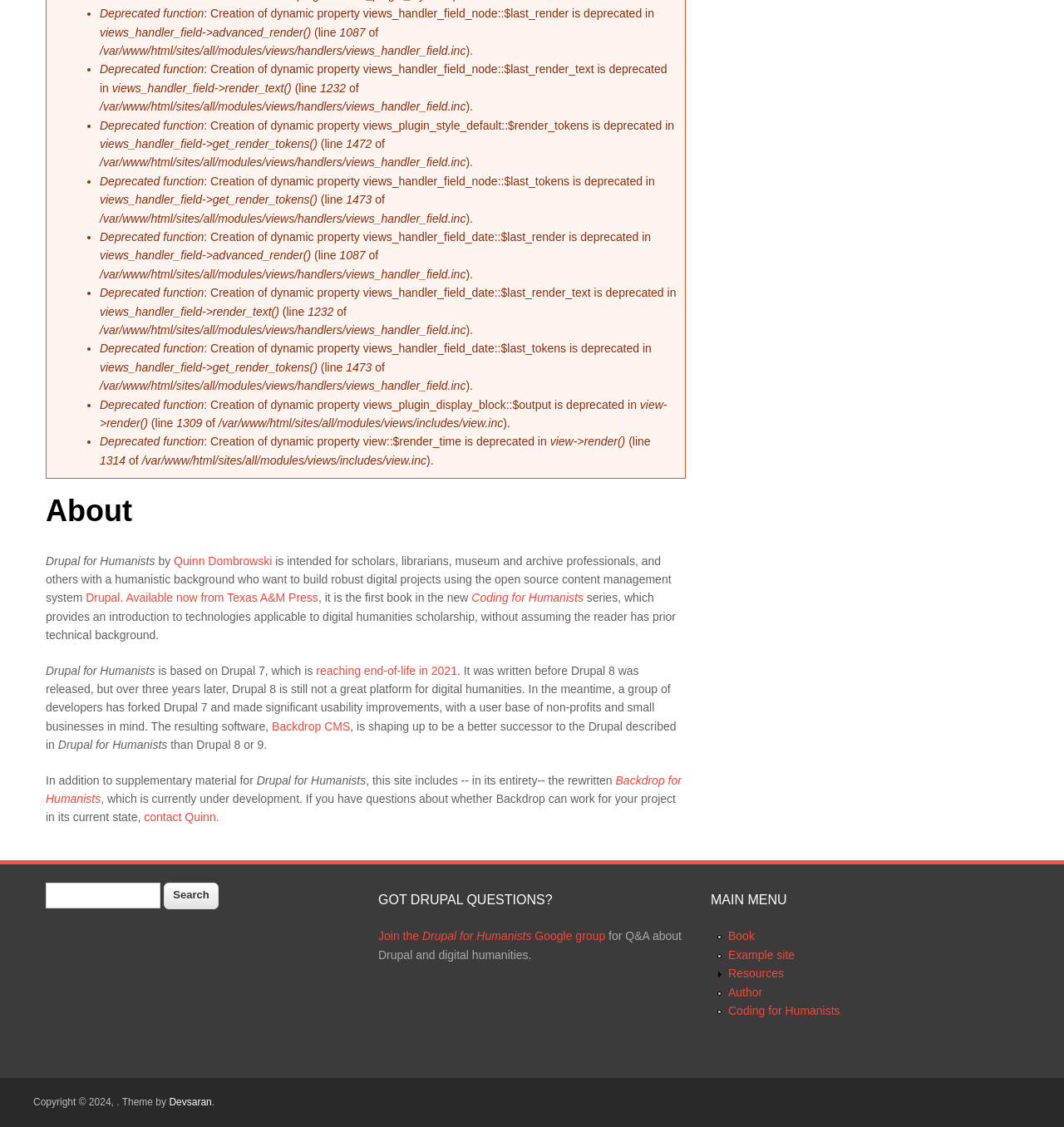Consider the image and give a detailed and elaborate answer to the question: 
In which file is the deprecated function views_handler_field->advanced_render() located?

By examining the webpage, I found that the deprecated function views_handler_field->advanced_render() is located in the file /var/www/html/sites/all/modules/views/handlers/views_handler_field.inc, which is indicated by the text '(line 1087 of /var/www/html/sites/all/modules/views/handlers/views_handler_field.inc)'.